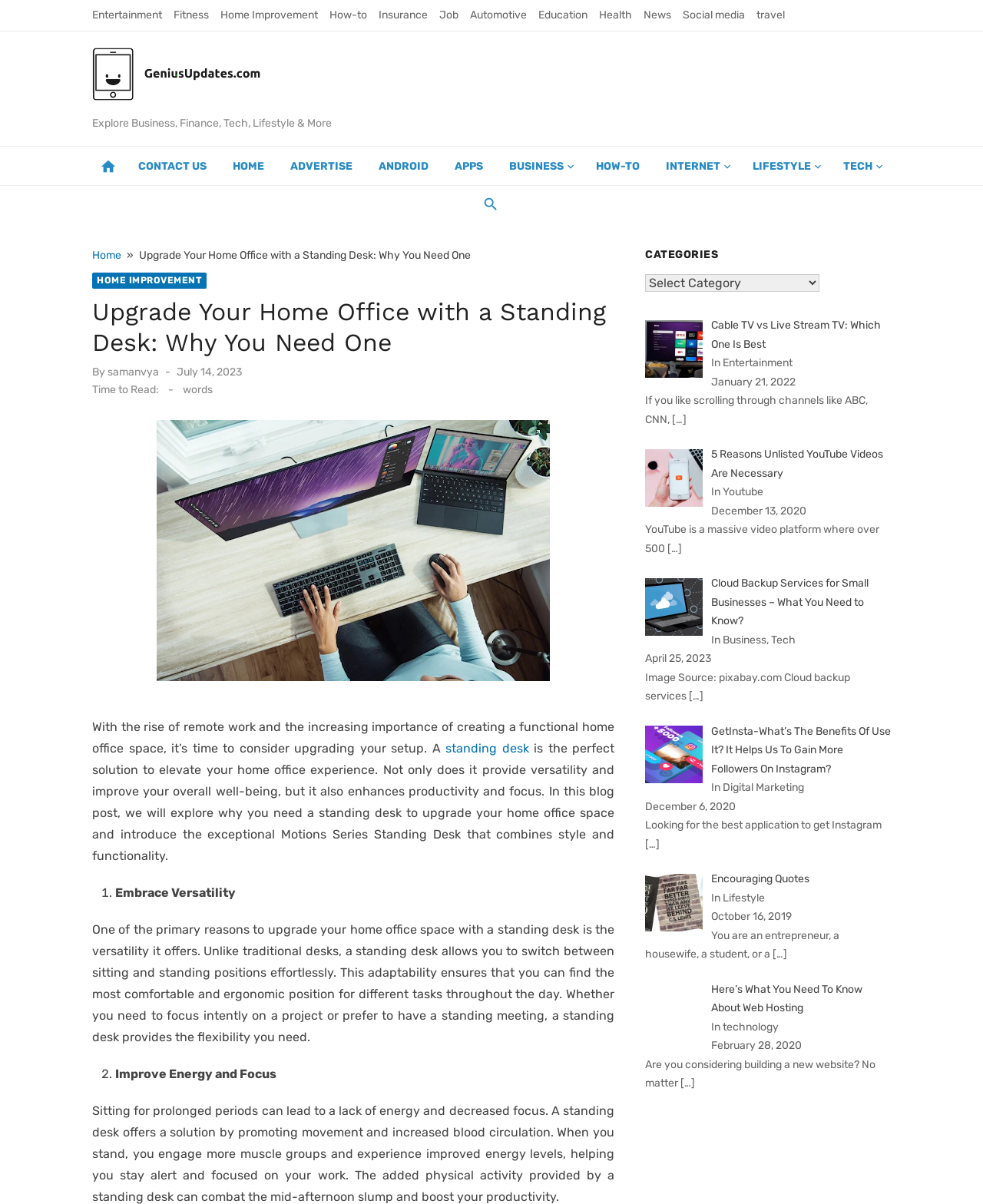Can you provide the bounding box coordinates for the element that should be clicked to implement the instruction: "Learn more about 'Cloud Backup Services for Small Businesses'"?

[0.723, 0.479, 0.883, 0.521]